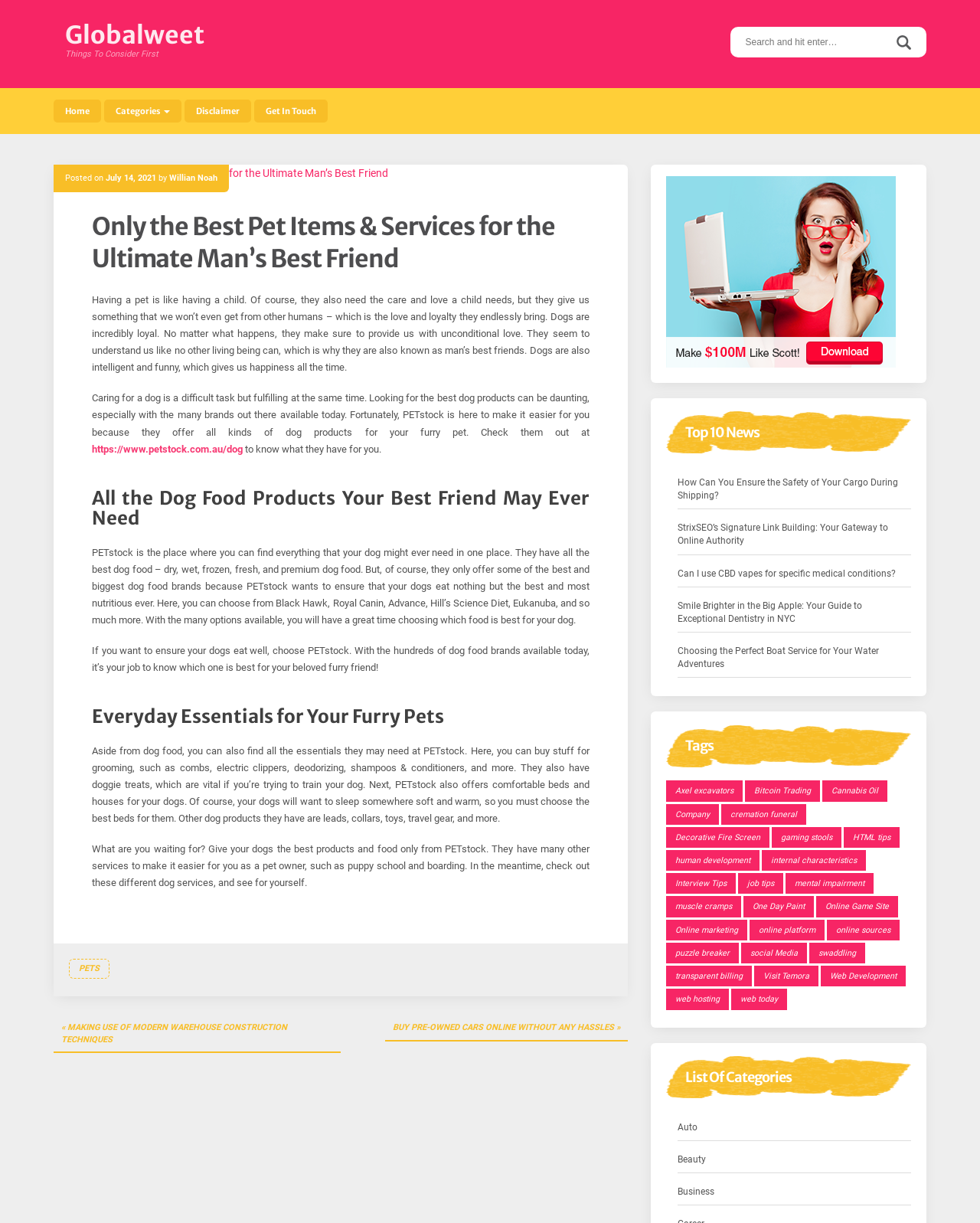Please specify the bounding box coordinates of the clickable region necessary for completing the following instruction: "Explore the categories". The coordinates must consist of four float numbers between 0 and 1, i.e., [left, top, right, bottom].

[0.68, 0.862, 0.93, 0.9]